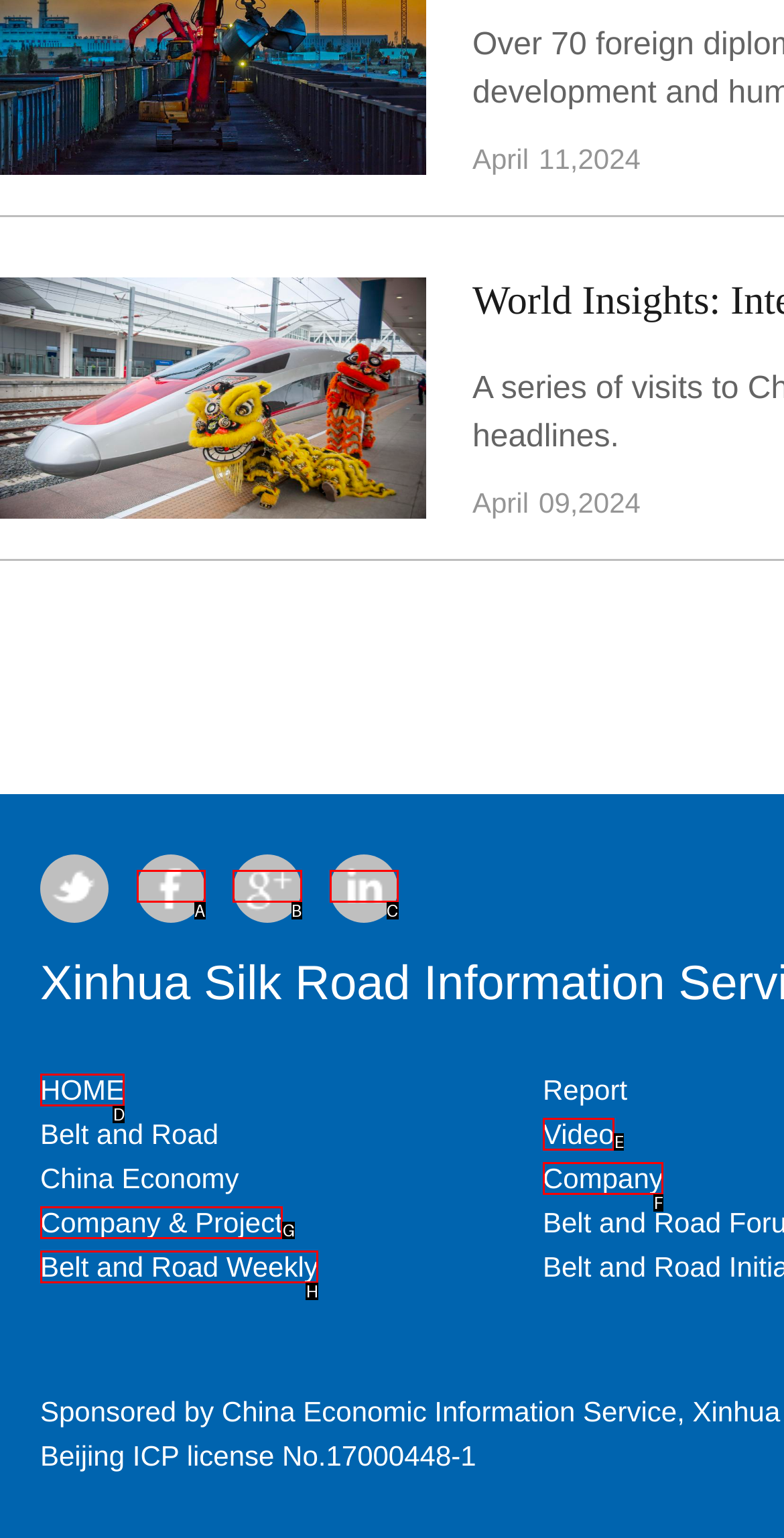Looking at the description: Company & Project, identify which option is the best match and respond directly with the letter of that option.

G